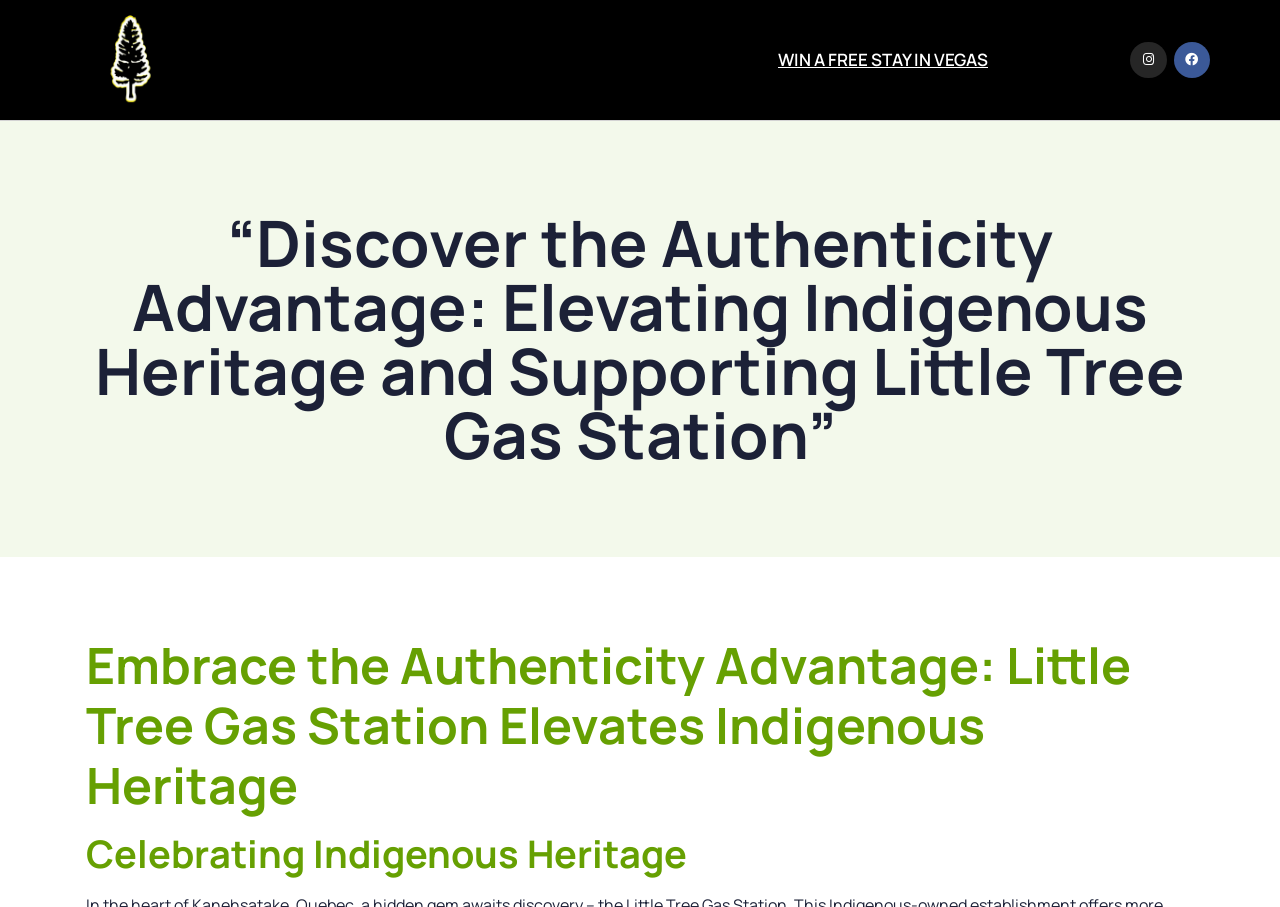Offer an in-depth caption of the entire webpage.

The webpage is about Little Tree Gas Station and its connection to the Indigenous community. At the top left, there is a link with no descriptive text. Below it, there is a heading that reads "“Discover the Authenticity Advantage: Elevating Indigenous Heritage and Supporting Little Tree Gas Station”". This heading spans almost the entire width of the page.

On the top right, there are three links. The first one reads "WIN A FREE STAY IN VEGAS", and it is positioned above the other two links. The second link is an Instagram icon, and the third link is a Facebook icon.

Below the first heading, there is a large section of content that is not described in the accessibility tree. However, based on the meta description, it likely discusses the benefits of supporting Little Tree Gas Station, such as job creation and financial stability within the Indigenous community.

Further down the page, there is a second heading that reads "Embrace the Authenticity Advantage: Little Tree Gas Station Elevates Indigenous Heritage". This heading is positioned near the bottom of the page, and it is slightly narrower than the first heading.

At the very bottom of the page, there is a third heading that reads "Celebrating Indigenous Heritage". This heading is also narrow and positioned near the bottom right of the page.